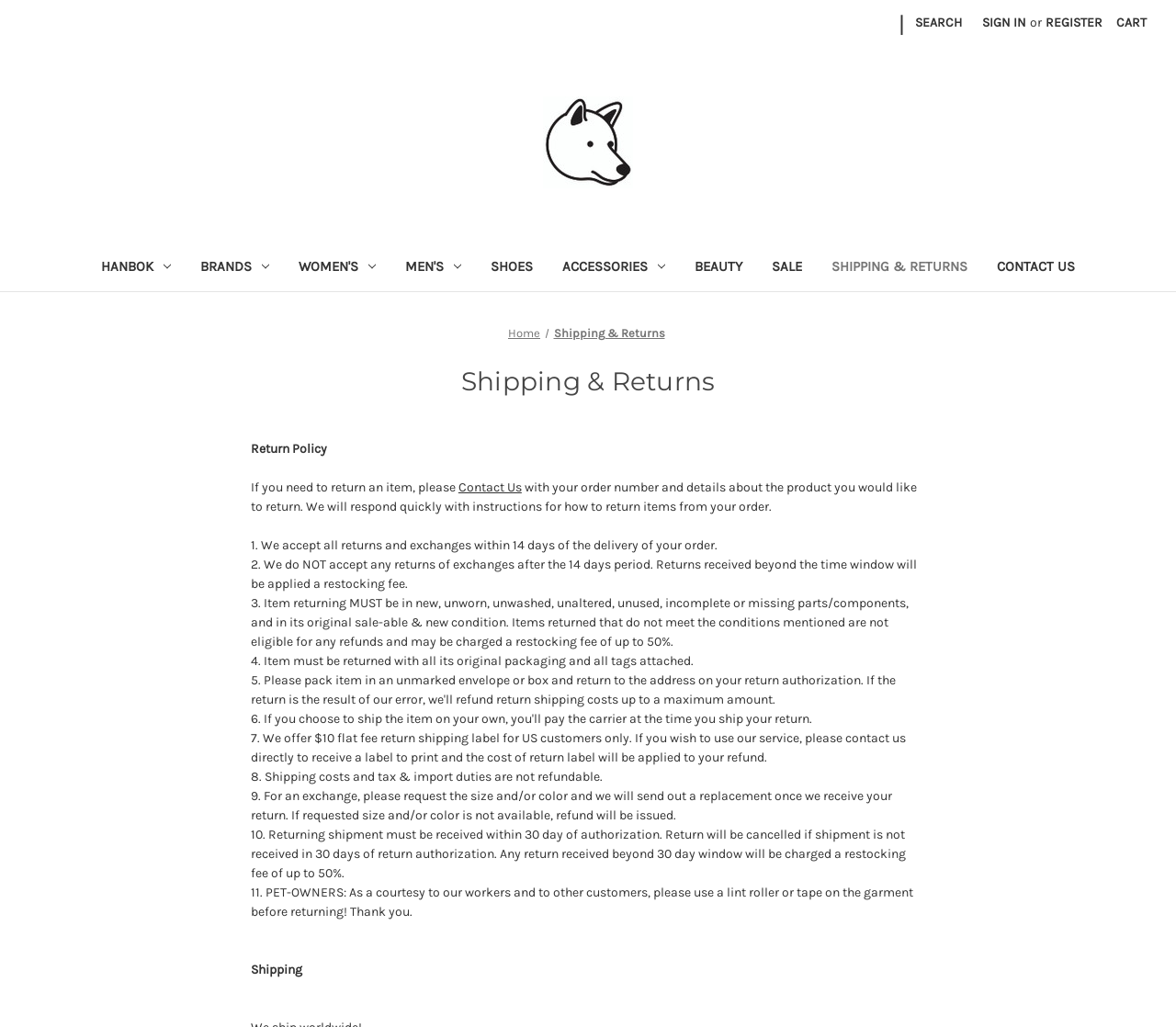What is the condition for returning an item?
Refer to the image and provide a thorough answer to the question.

The webpage states that 'Item returning MUST be in new, unworn, unwashed, unaltered, unused, incomplete or missing parts/components, and in its original sale-able & new condition.' This information is found in the 'Return Policy' section of the webpage.